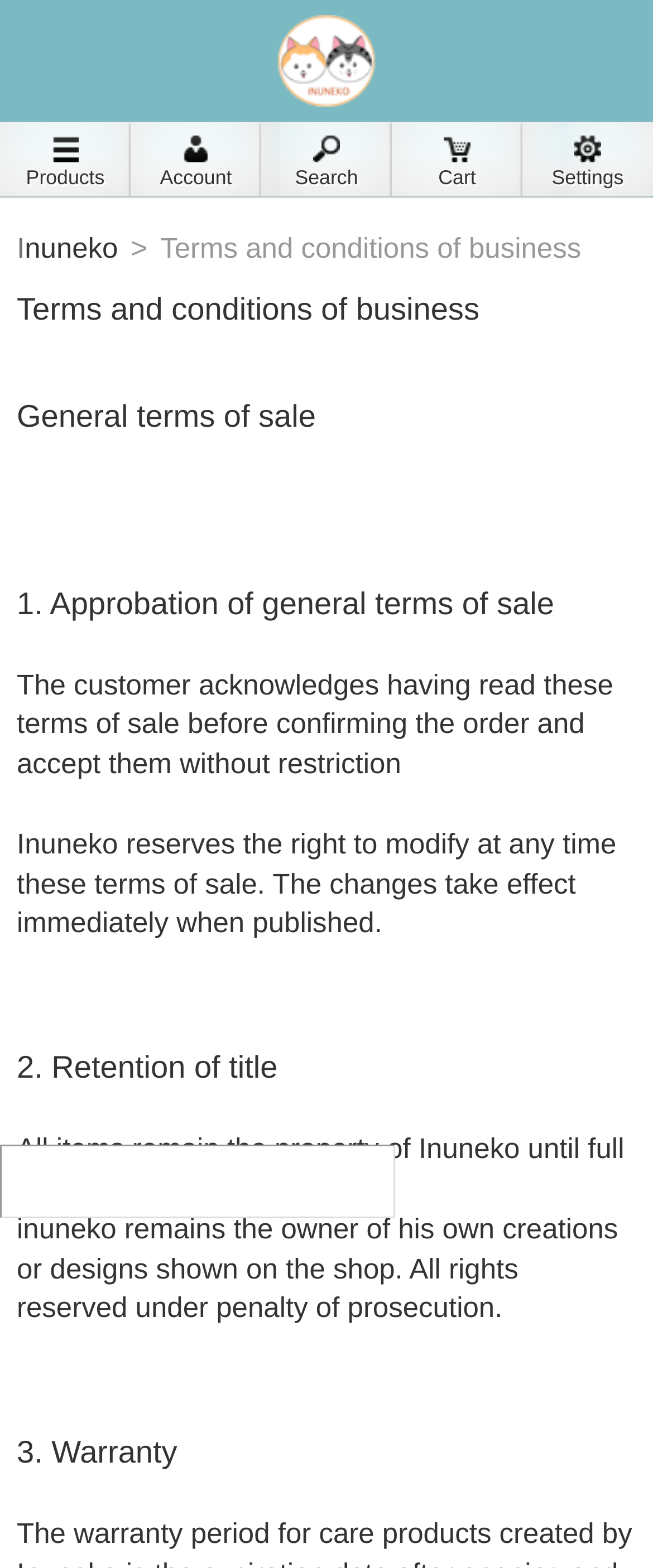What happens when the terms of sale are modified?
Give a thorough and detailed response to the question.

According to the terms and conditions, 'Inuneko reserves the right to modify at any time these terms of sale. The changes take effect immediately when published.' This means that when the terms of sale are modified, the changes will be effective as soon as they are published on the webpage.